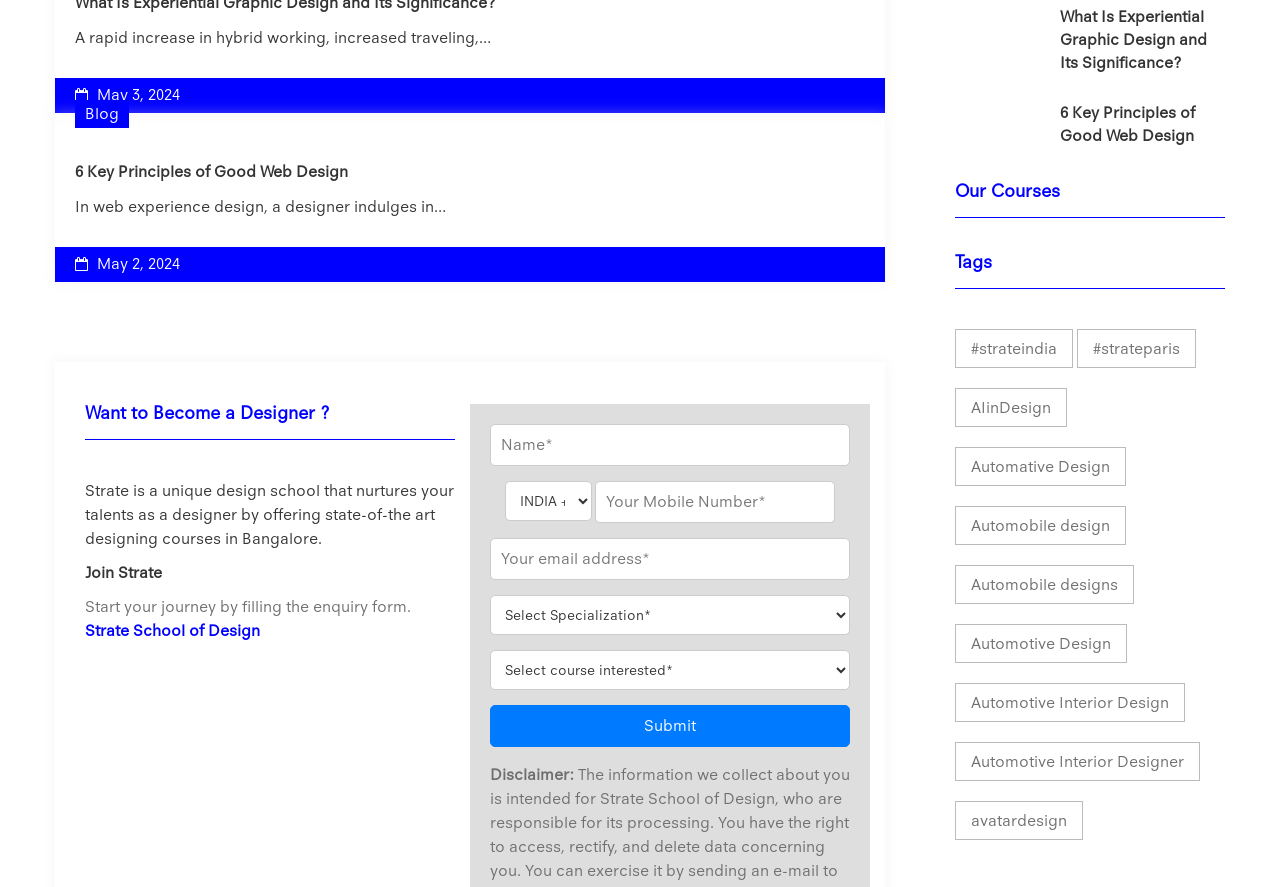What is the disclaimer about?
Offer a detailed and exhaustive answer to the question.

I found the disclaimer text at coordinates [0.383, 0.862, 0.448, 0.884], but it does not provide any specific information about what the disclaimer is about.